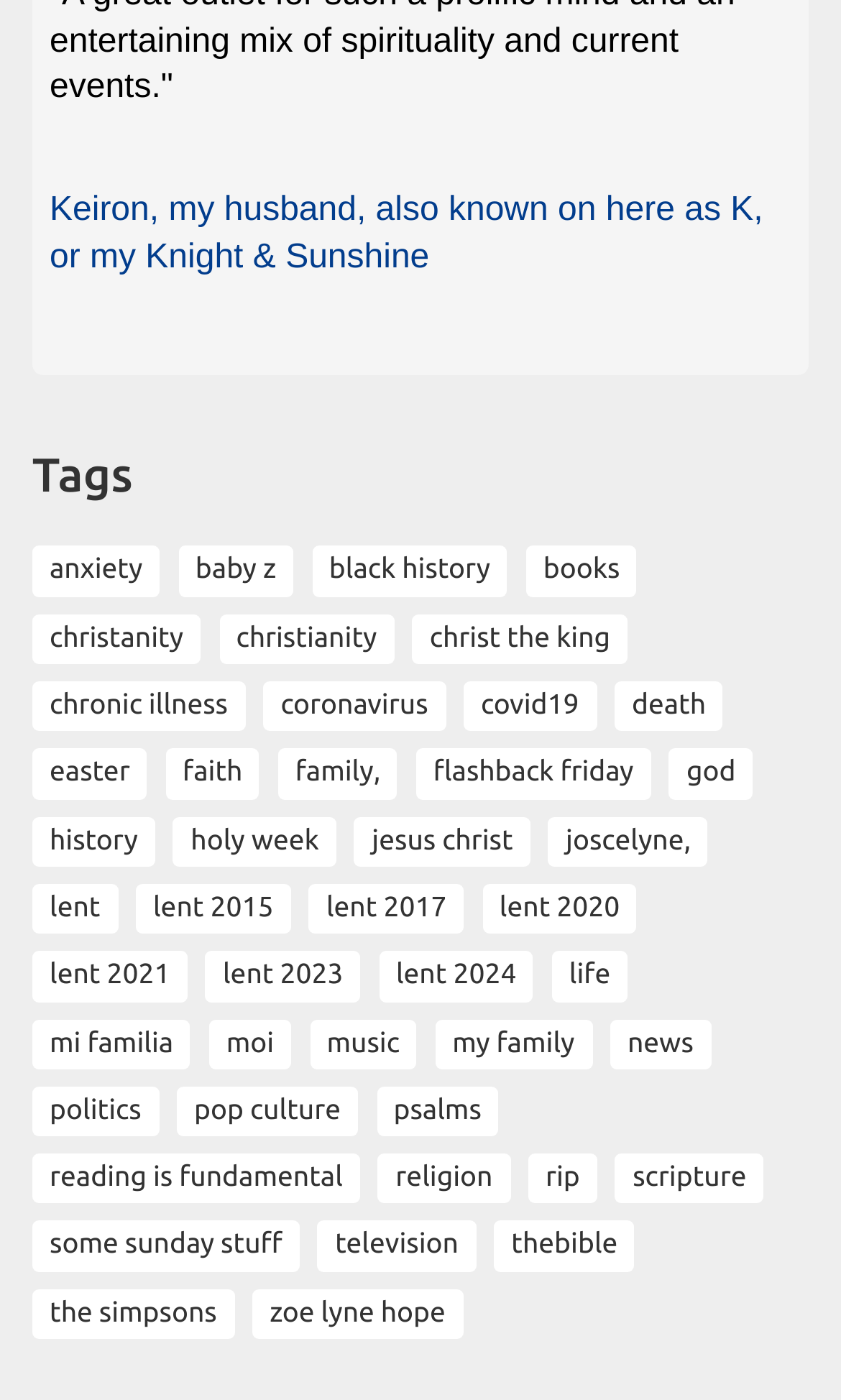How many items are associated with the 'Jesus Christ' tag?
Please give a detailed and elaborate answer to the question.

I found the link element associated with the 'Jesus Christ' tag and saw that it has 53 items.